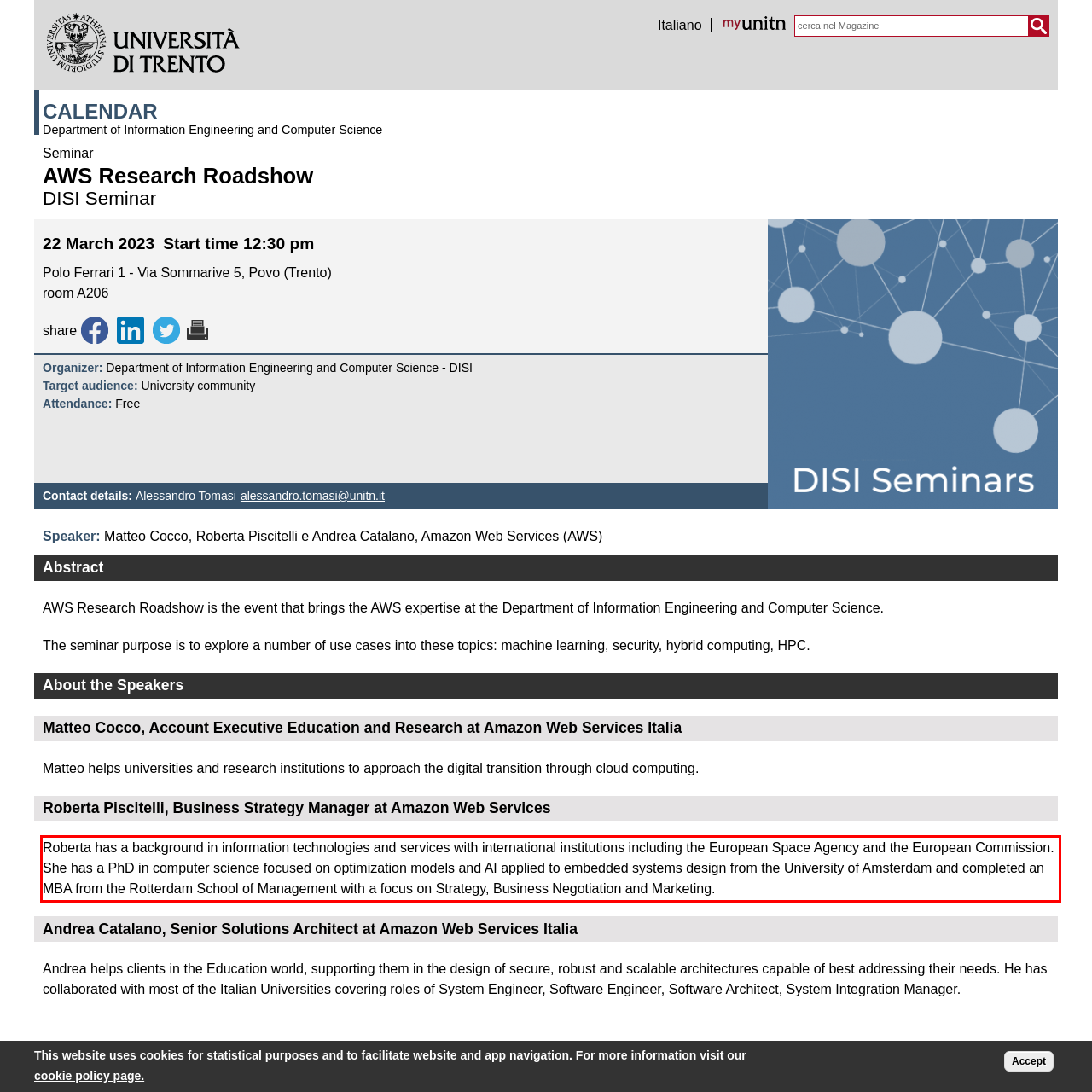Analyze the red bounding box in the provided webpage screenshot and generate the text content contained within.

Roberta has a background in information technologies and services with international institutions including the European Space Agency and the European Commission. She has a PhD in computer science focused on optimization models and AI applied to embedded systems design from the University of Amsterdam and completed an MBA from the Rotterdam School of Management with a focus on Strategy, Business Negotiation and Marketing.